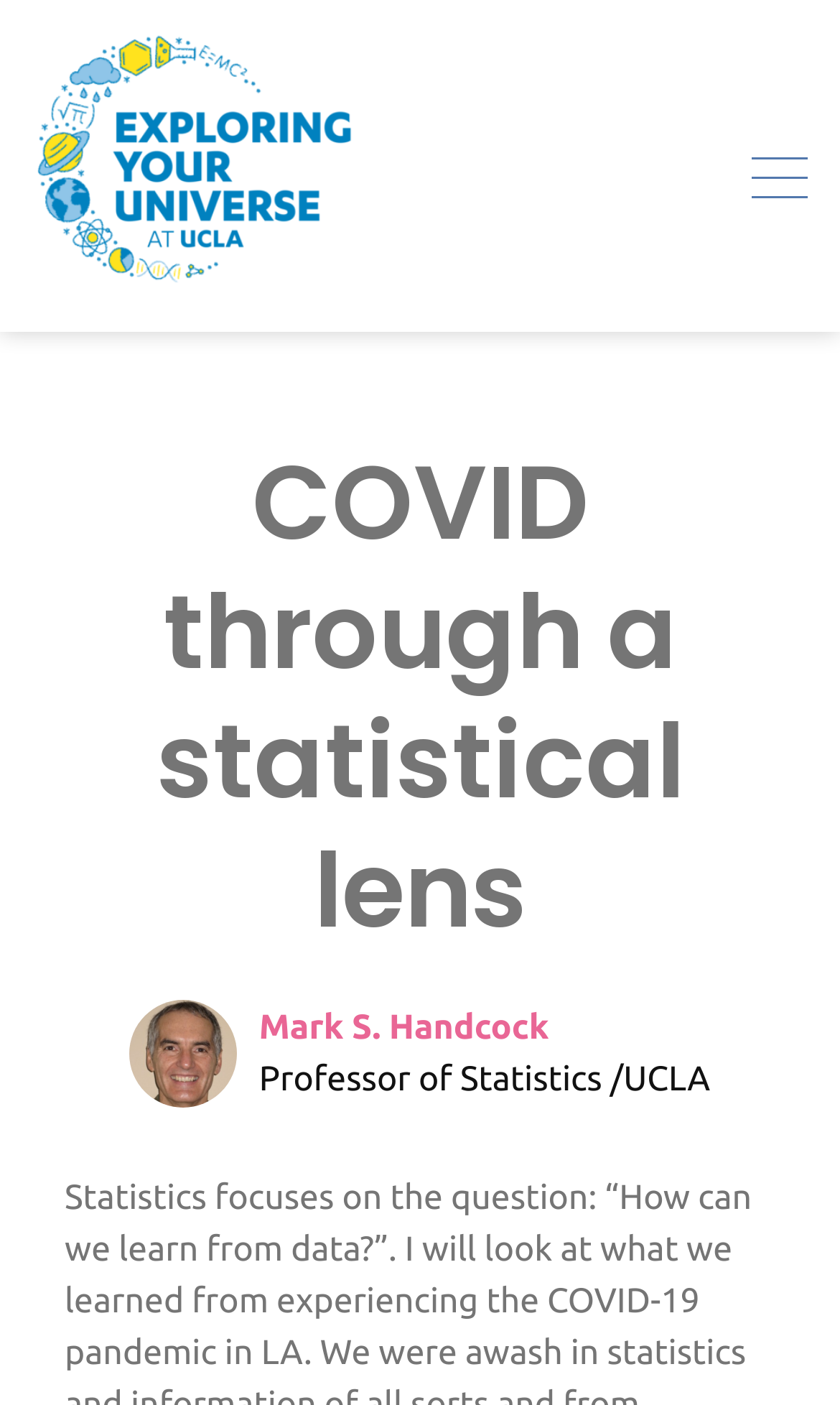Extract the bounding box coordinates of the UI element described: "Central Air Conditioners". Provide the coordinates in the format [left, top, right, bottom] with values ranging from 0 to 1.

None